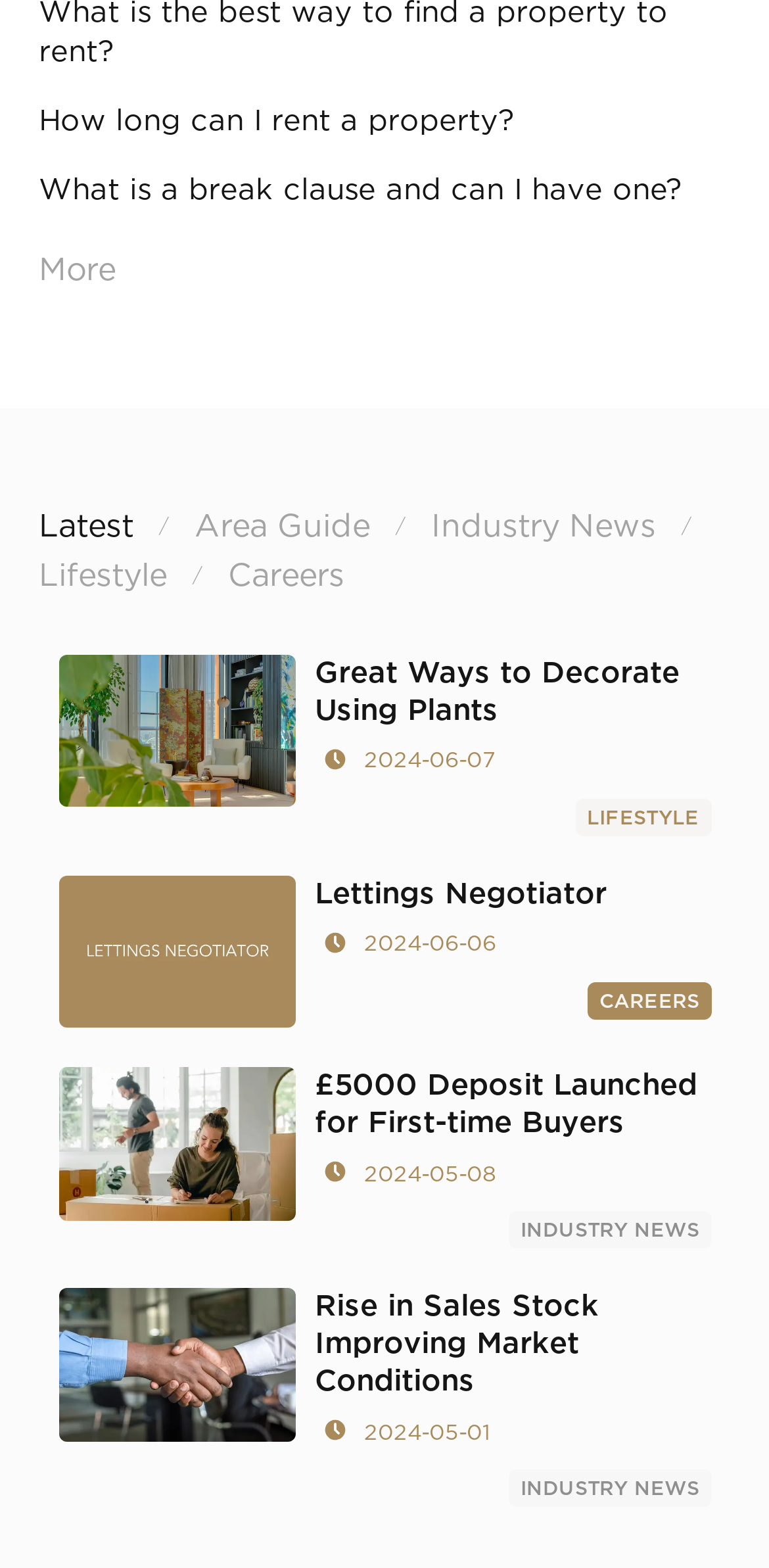Please find the bounding box for the UI component described as follows: "Lettings Negotiator 2024-06-06".

[0.409, 0.558, 0.788, 0.614]